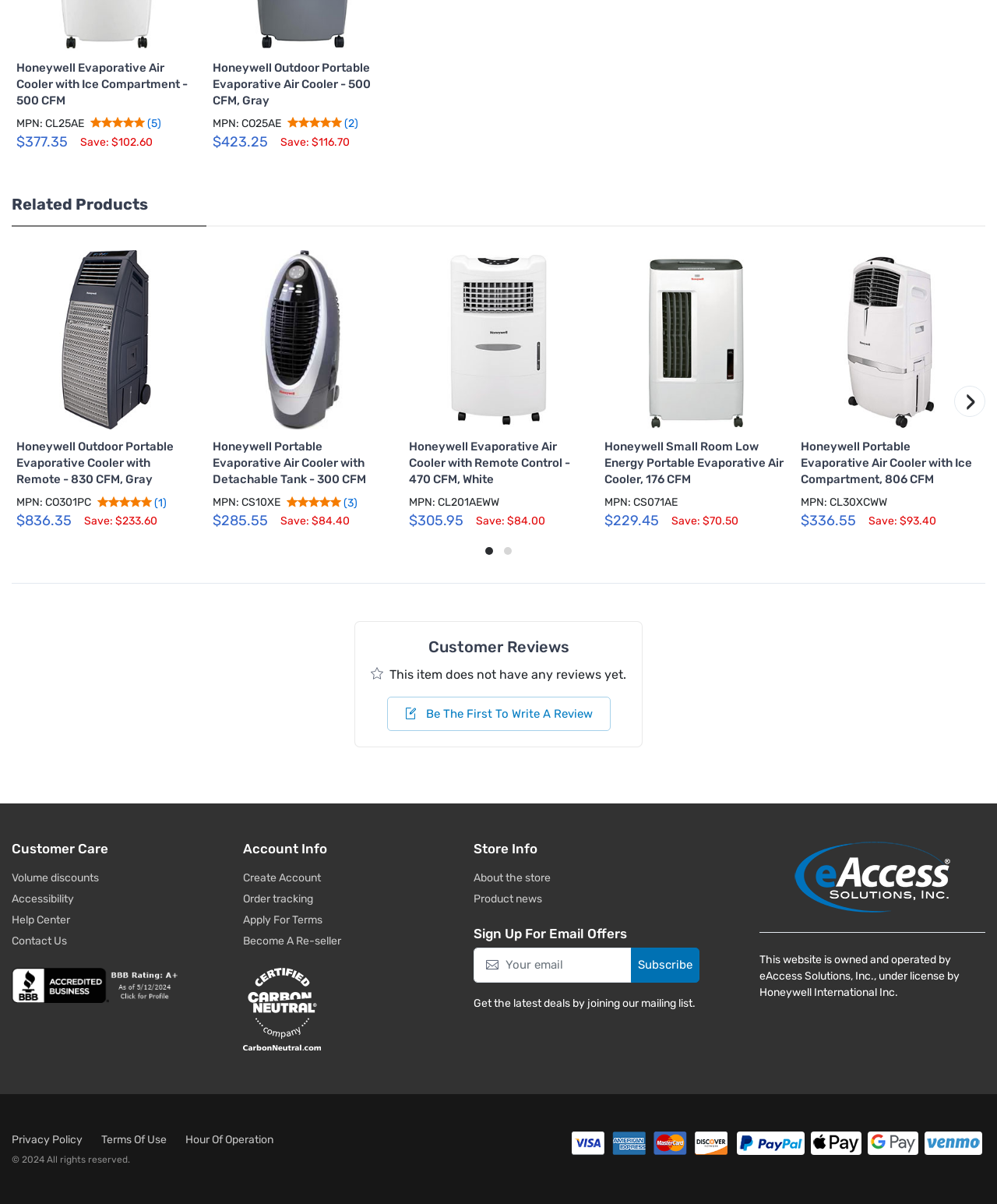Please specify the bounding box coordinates in the format (top-left x, top-left y, bottom-right x, bottom-right y), with values ranging from 0 to 1. Identify the bounding box for the UI component described as follows: Order tracking

[0.243, 0.74, 0.415, 0.753]